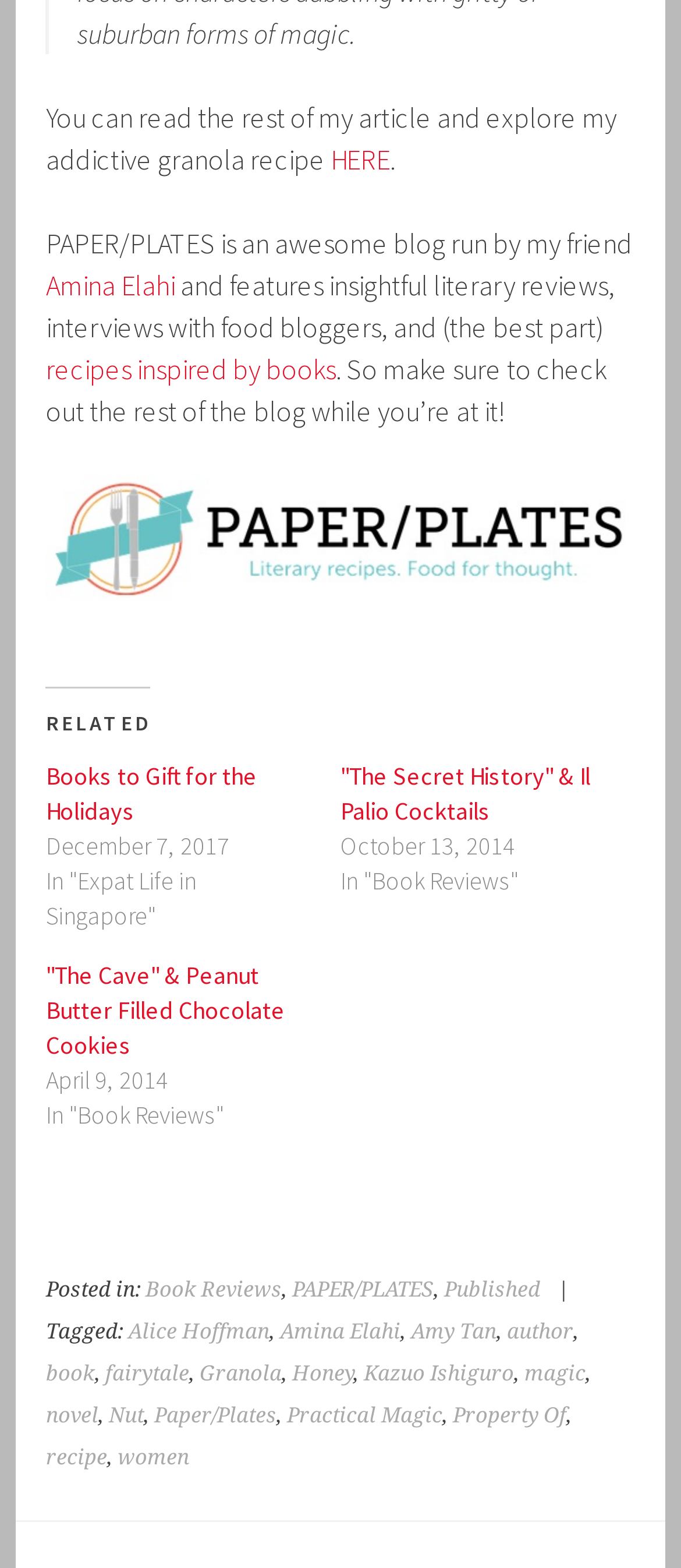Please identify the bounding box coordinates of the area I need to click to accomplish the following instruction: "Visit Amina Elahi's blog".

[0.068, 0.17, 0.257, 0.193]